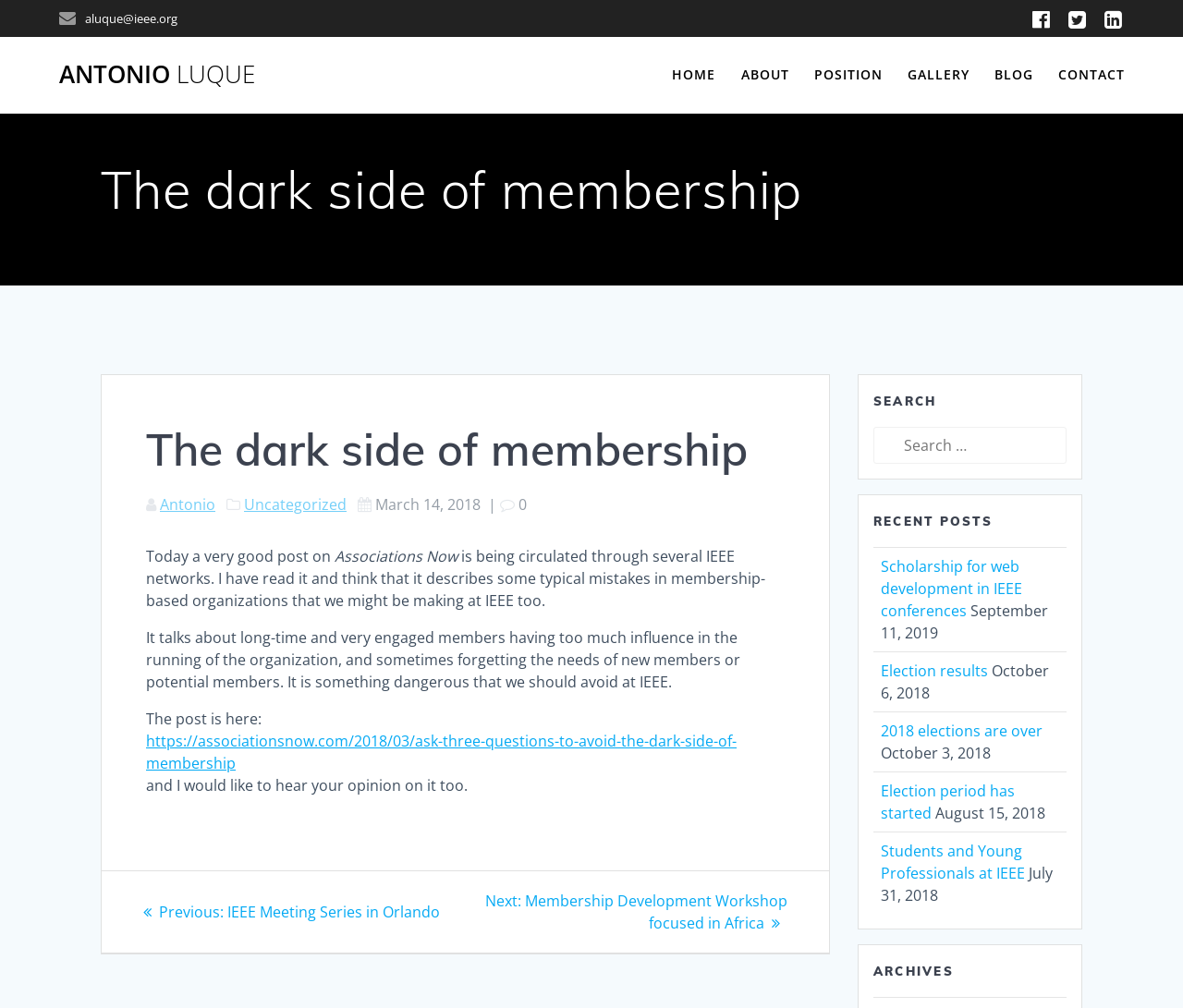Specify the bounding box coordinates for the region that must be clicked to perform the given instruction: "Learn about chinchilla price".

None